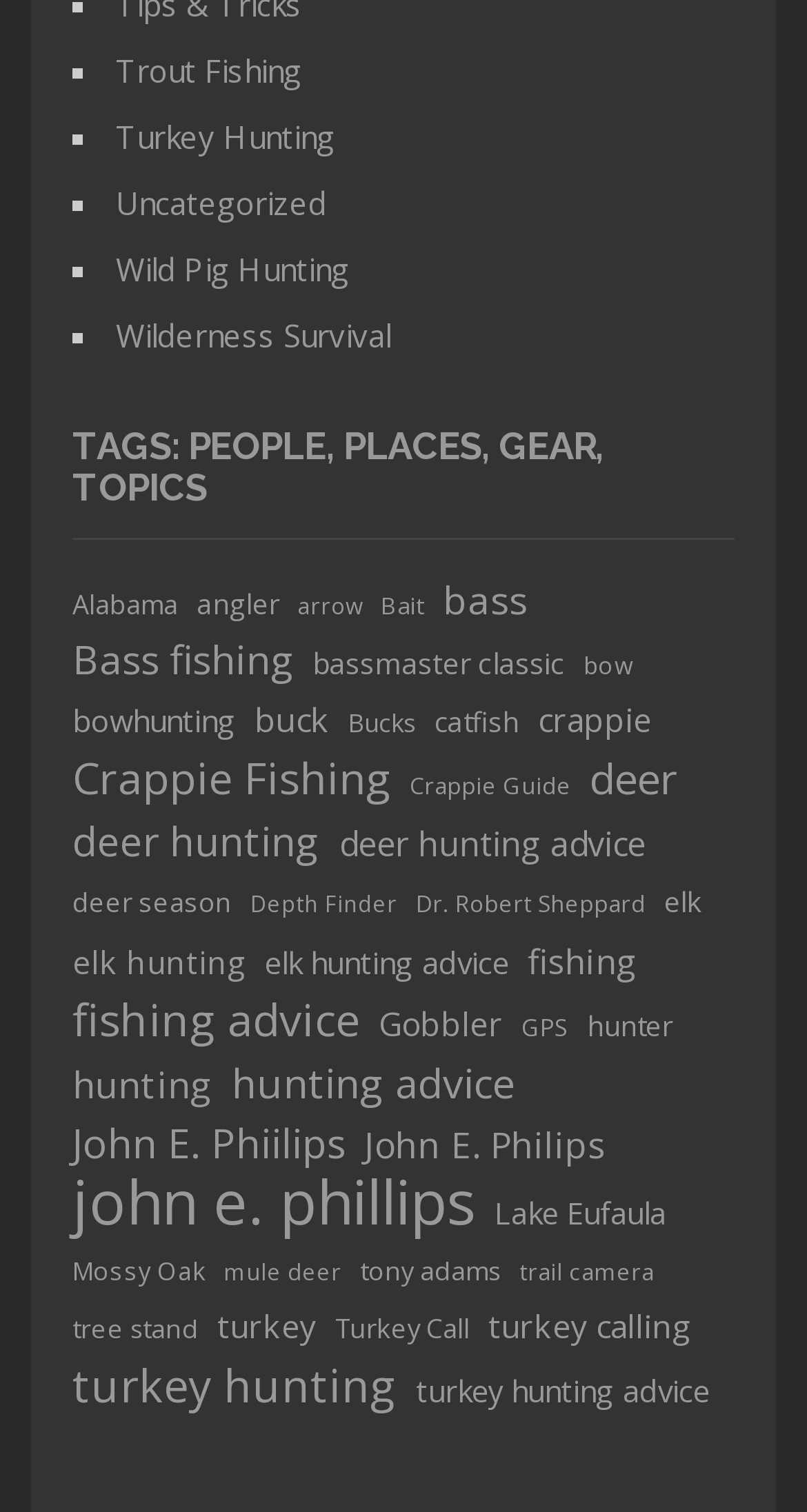Please identify the bounding box coordinates of the clickable area that will fulfill the following instruction: "View Wilderness Survival". The coordinates should be in the format of four float numbers between 0 and 1, i.e., [left, top, right, bottom].

[0.144, 0.208, 0.485, 0.235]